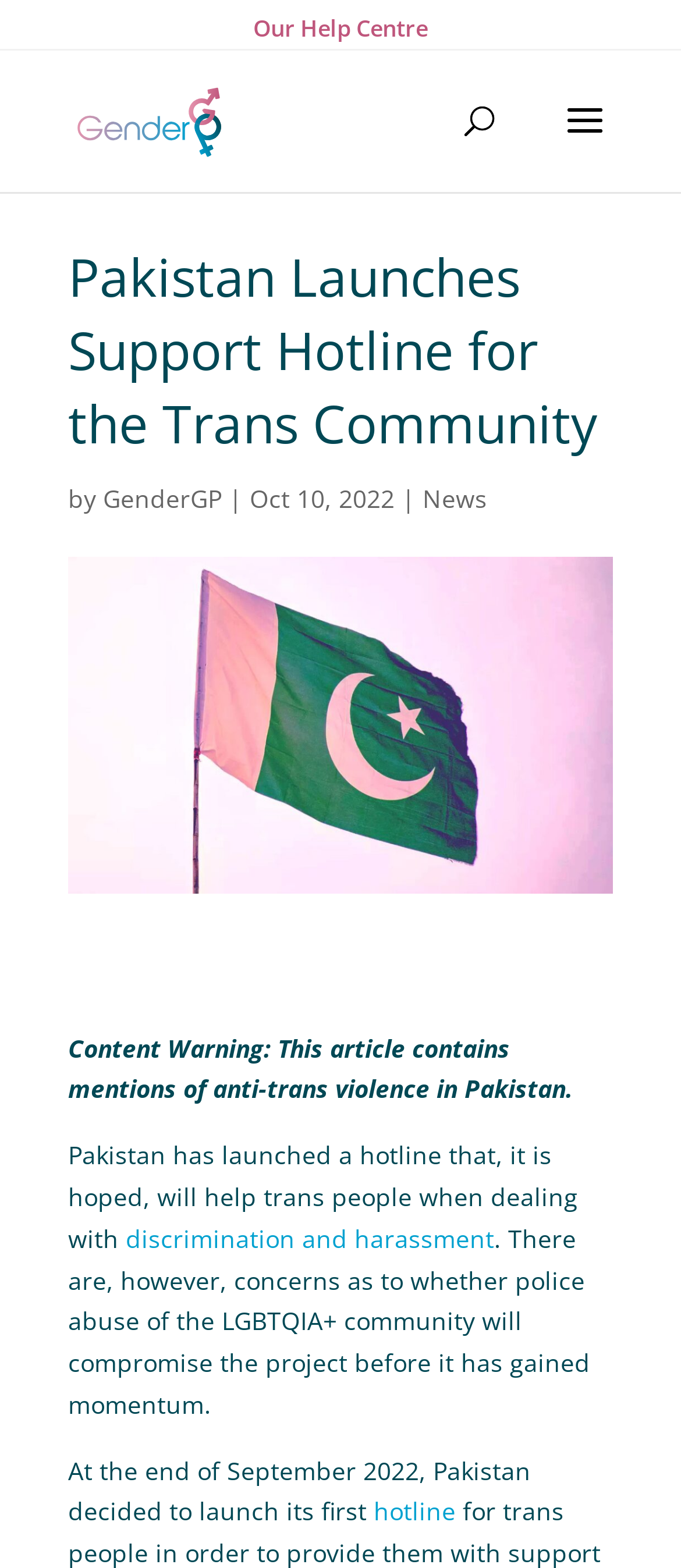Observe the image and answer the following question in detail: What is the concern regarding the hotline project?

I inferred the answer by reading the content of the webpage, specifically the sentence 'There are, however, concerns as to whether police abuse of the LGBTQIA+ community will compromise the project before it has gained momentum.' which clearly states the concern regarding the hotline project.